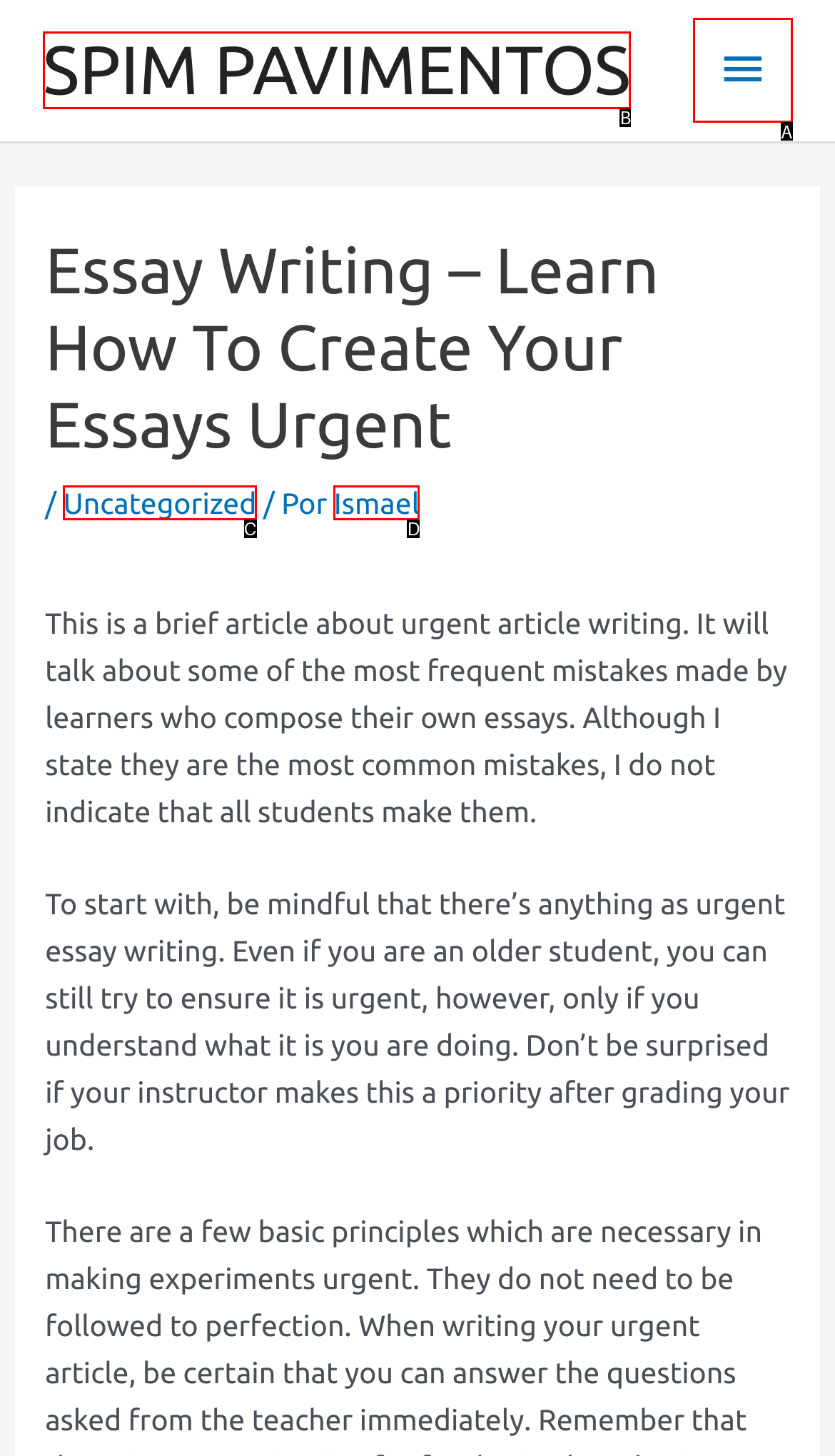Find the option that aligns with: Menú principal
Provide the letter of the corresponding option.

A